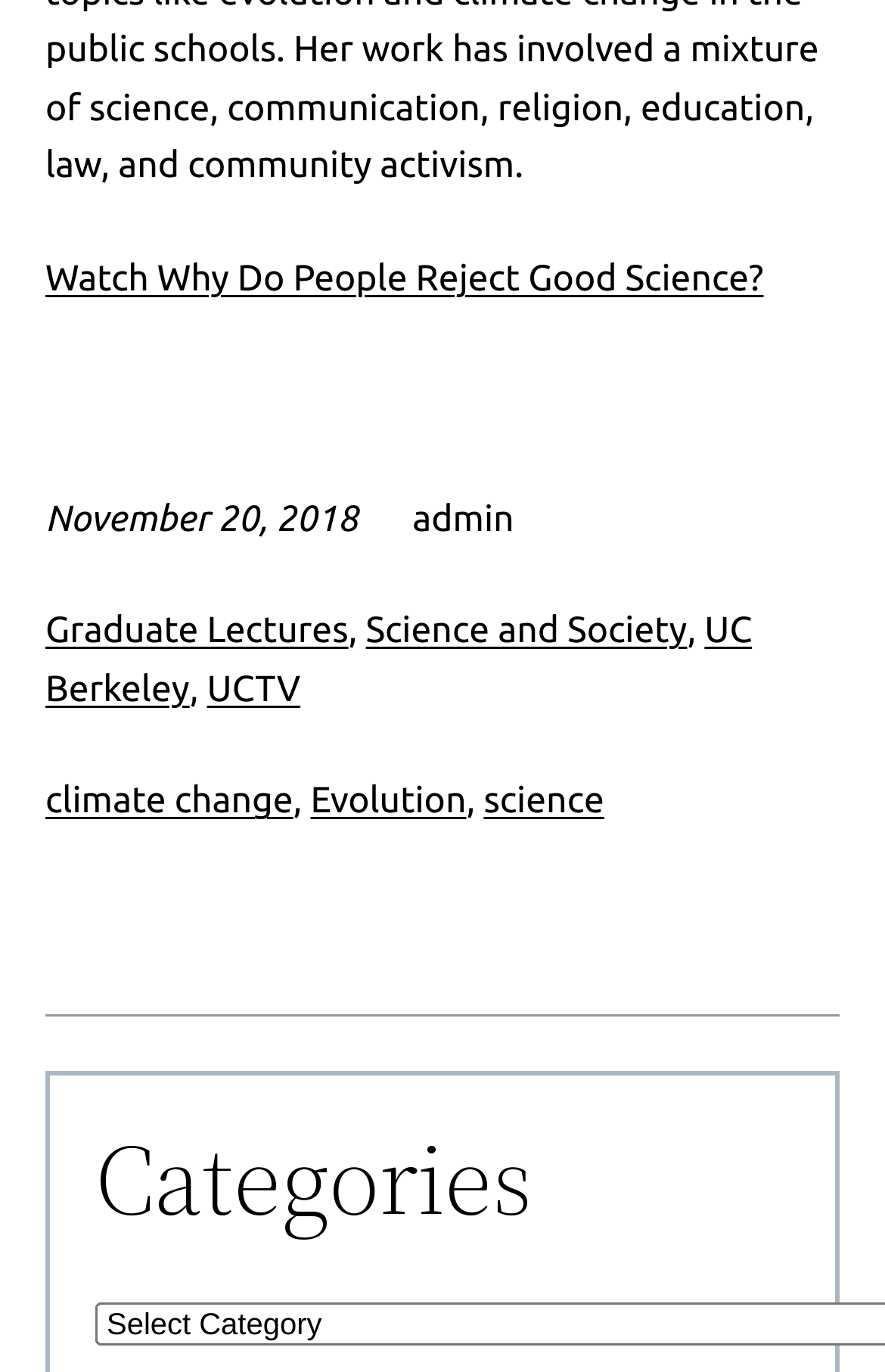Provide the bounding box coordinates for the UI element described in this sentence: "UCTV". The coordinates should be four float values between 0 and 1, i.e., [left, top, right, bottom].

[0.234, 0.487, 0.339, 0.517]